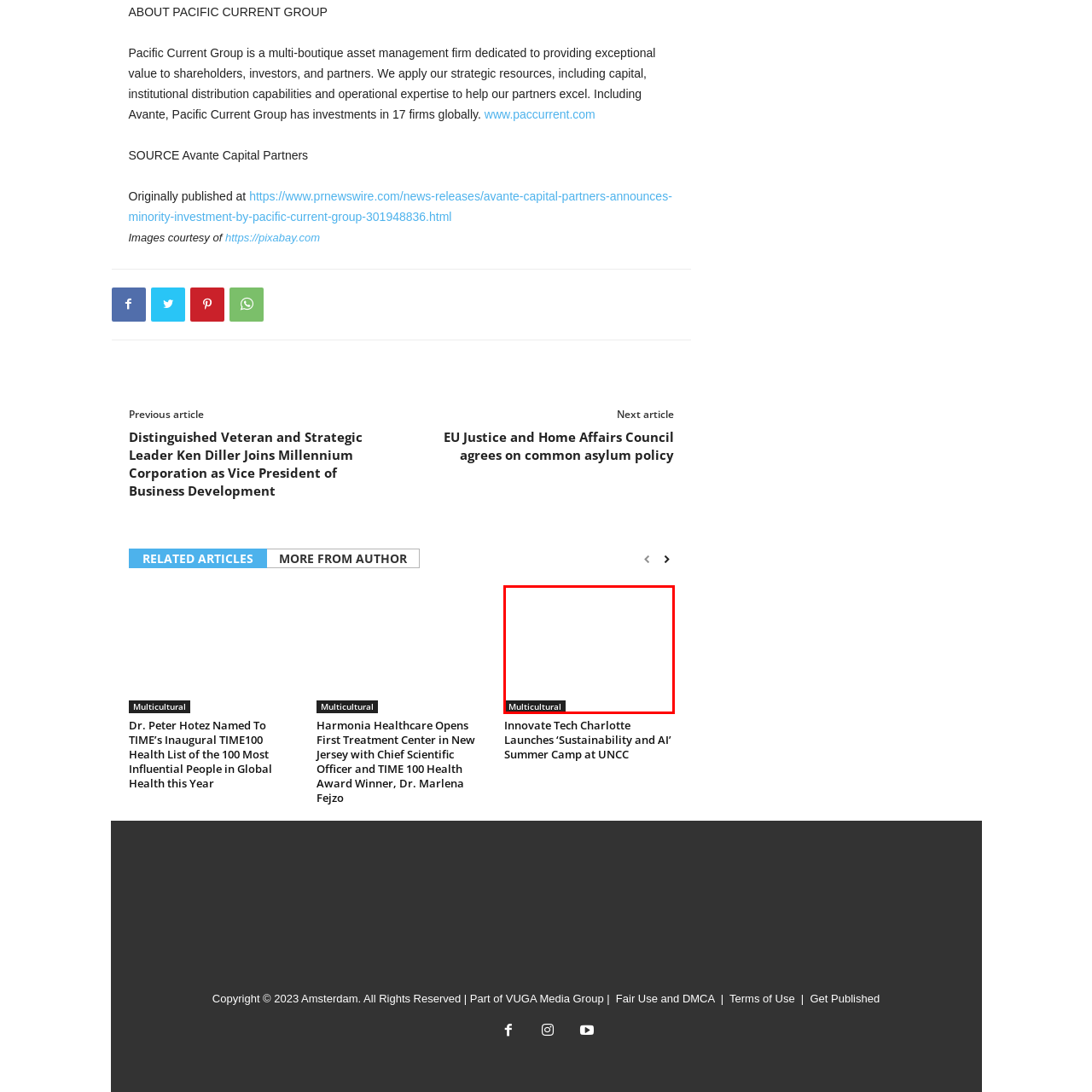Observe the image framed by the red bounding box and present a detailed answer to the following question, relying on the visual data provided: What may the accompanying visuals or articles explore?

The accompanying visuals or articles may further explore themes related to multiculturalism, illustrating its impact on society and fostering a more inclusive atmosphere.